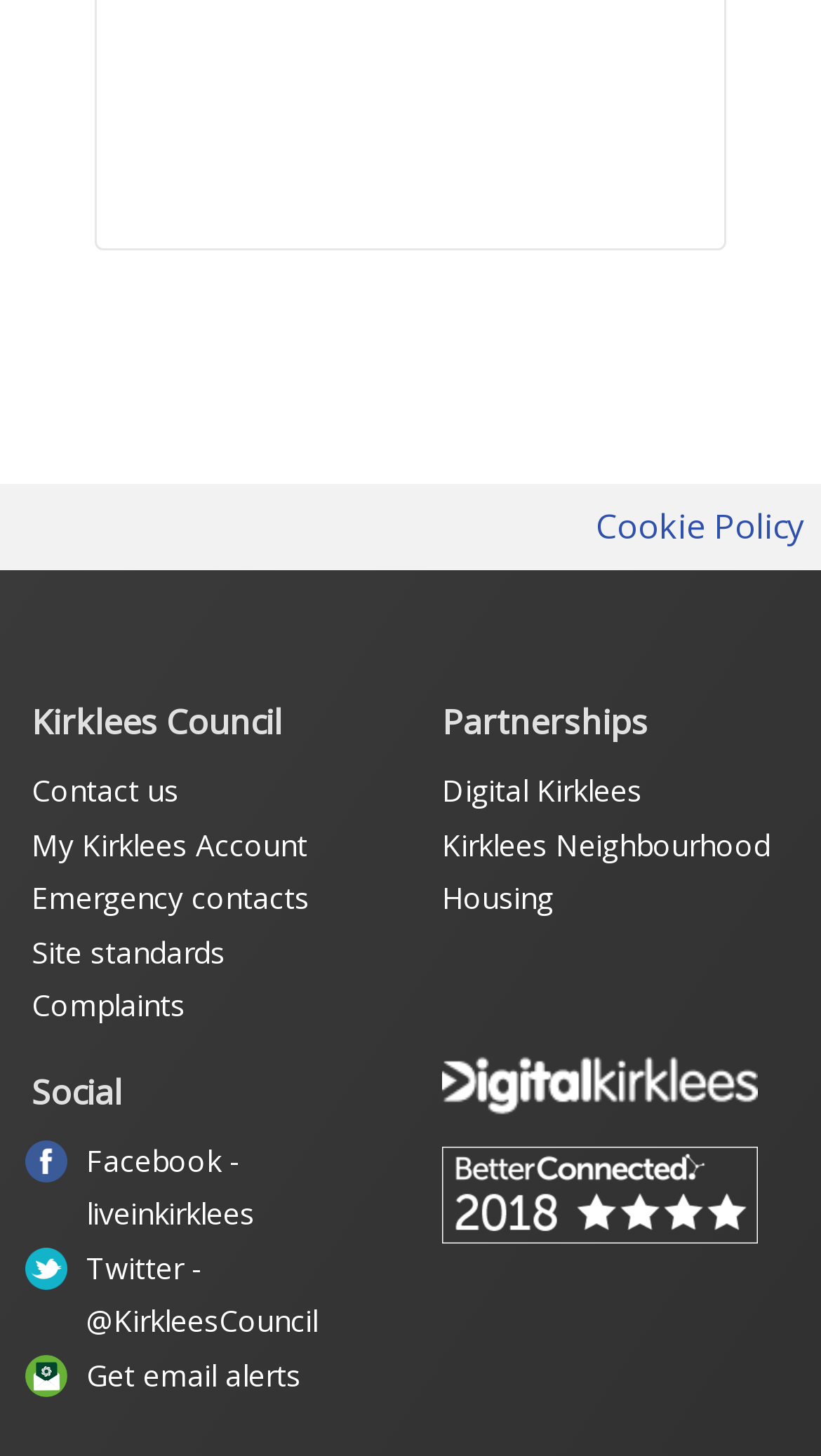Extract the bounding box coordinates for the described element: "Complaints". The coordinates should be represented as four float numbers between 0 and 1: [left, top, right, bottom].

[0.038, 0.677, 0.226, 0.704]